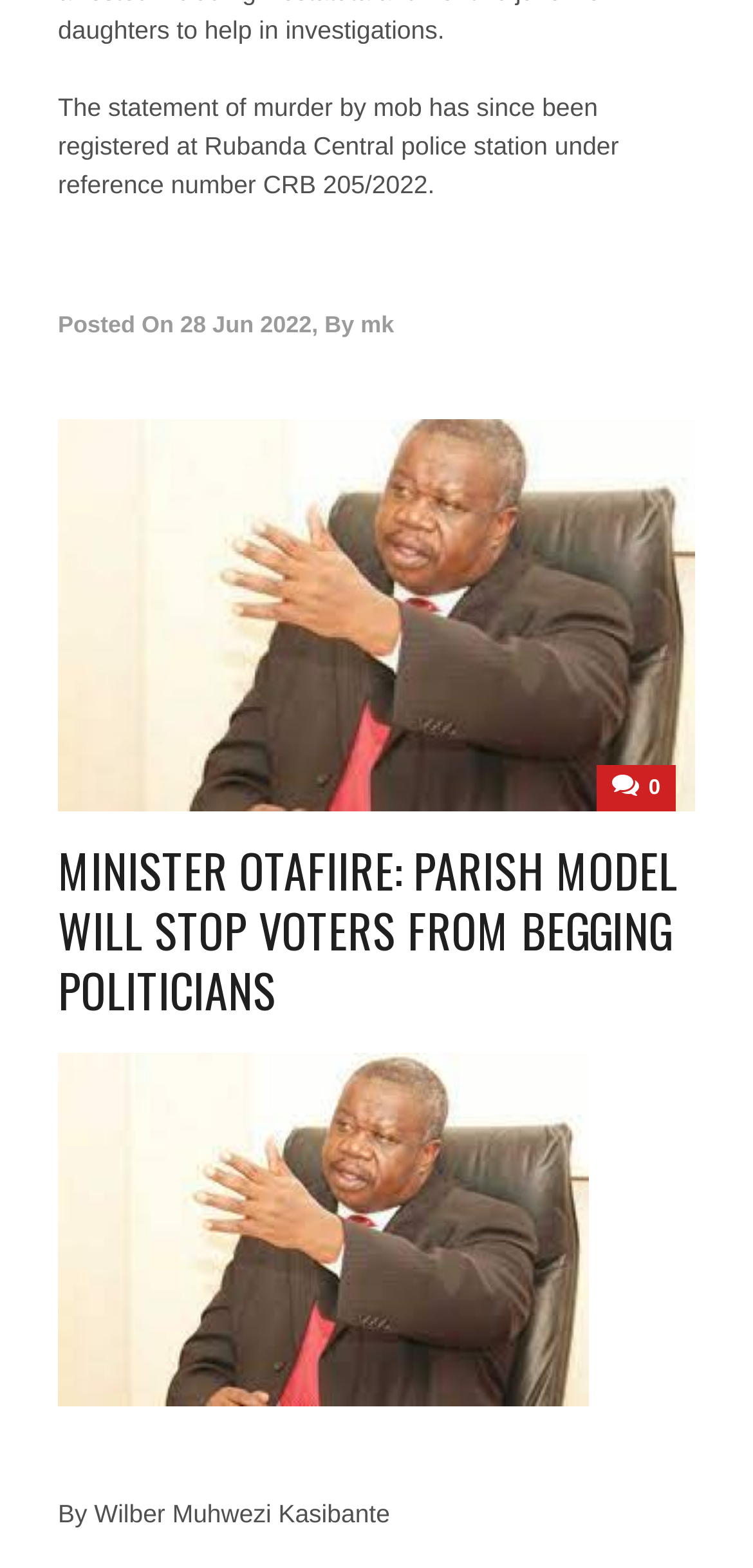Using the given element description, provide the bounding box coordinates (top-left x, top-left y, bottom-right x, bottom-right y) for the corresponding UI element in the screenshot: parent_node: 0

[0.077, 0.268, 0.923, 0.517]